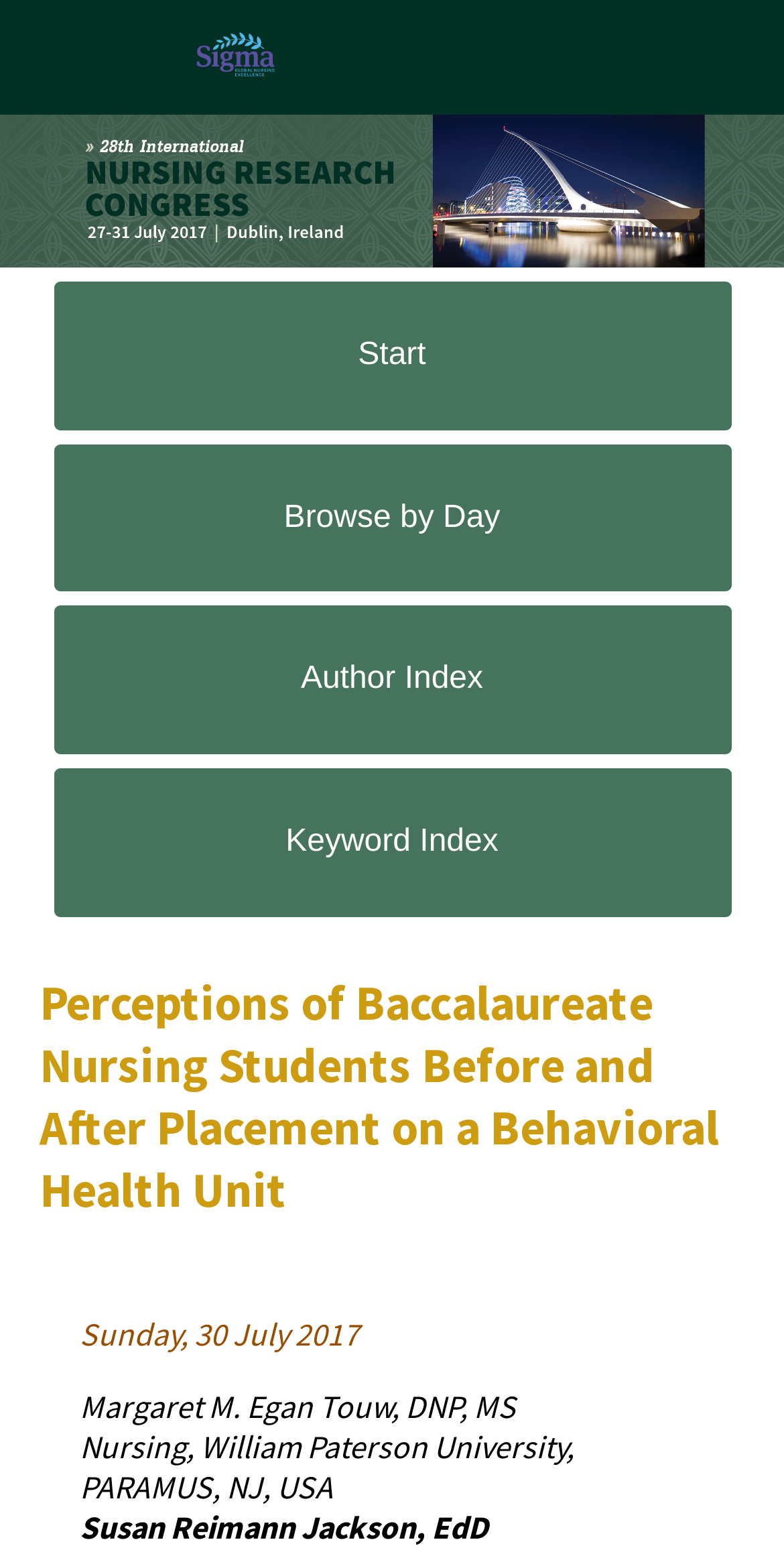What is the date of the event?
Refer to the image and provide a concise answer in one word or phrase.

Sunday, 30 July 2017